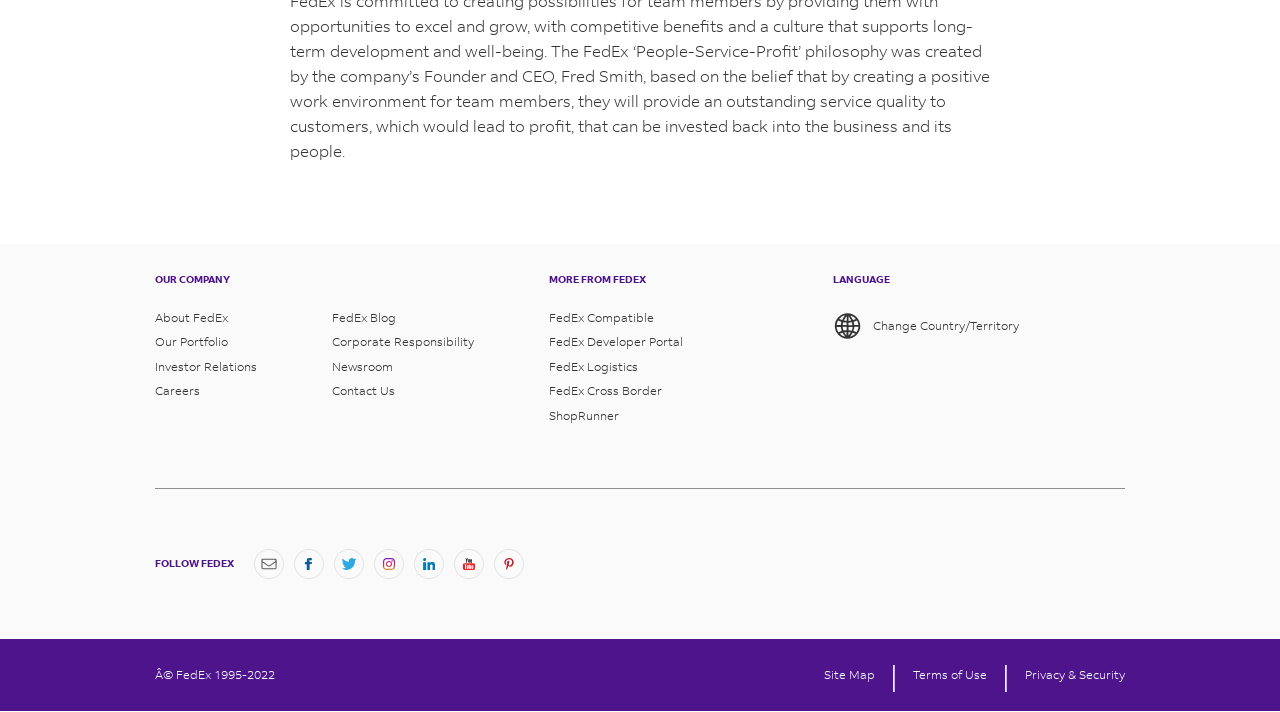Find the bounding box coordinates for the HTML element described in this sentence: "Inspirational Prayers". Provide the coordinates as four float numbers between 0 and 1, in the format [left, top, right, bottom].

None